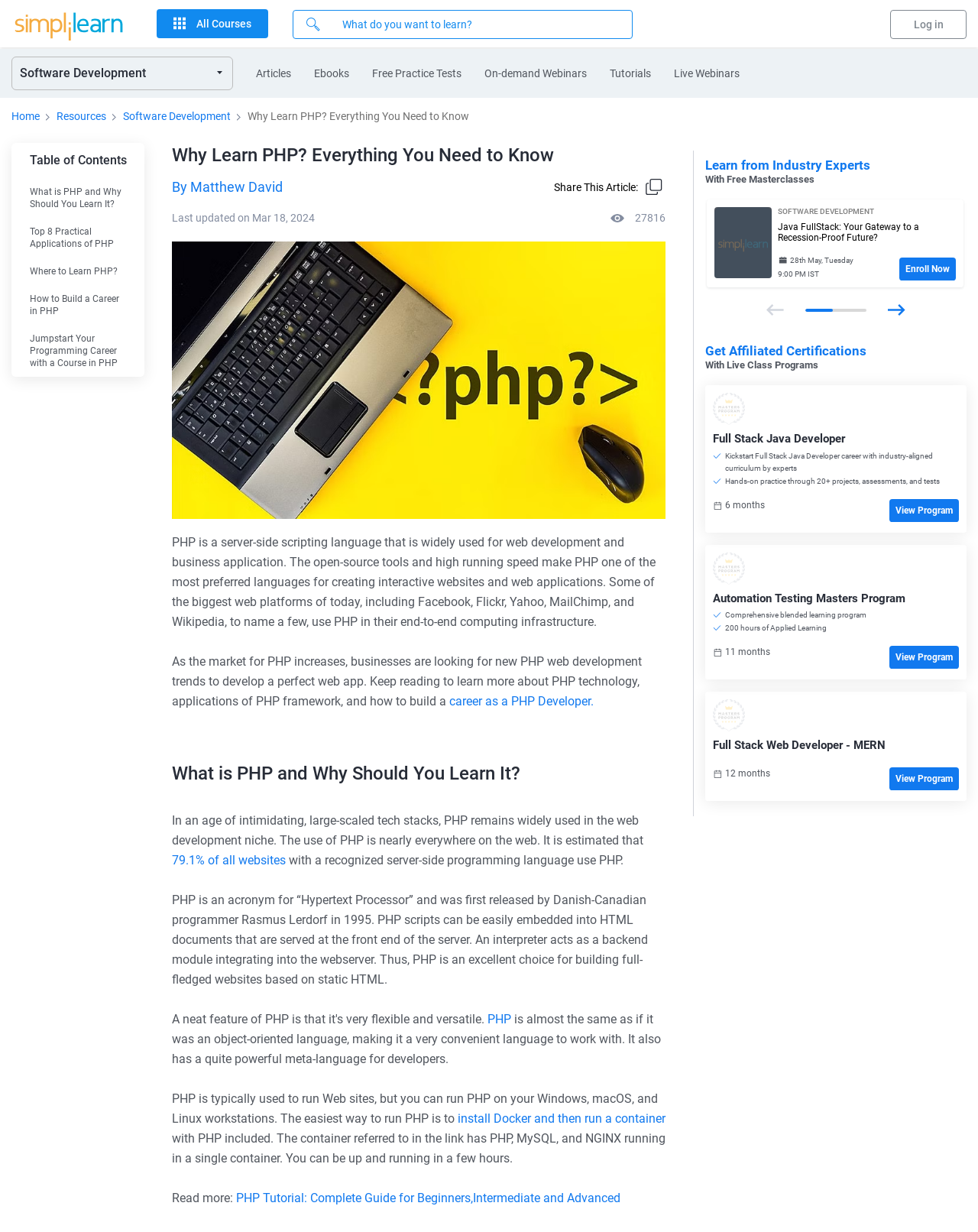Reply to the question with a brief word or phrase: What is the name of the article written by Matthew David?

Why Learn PHP?